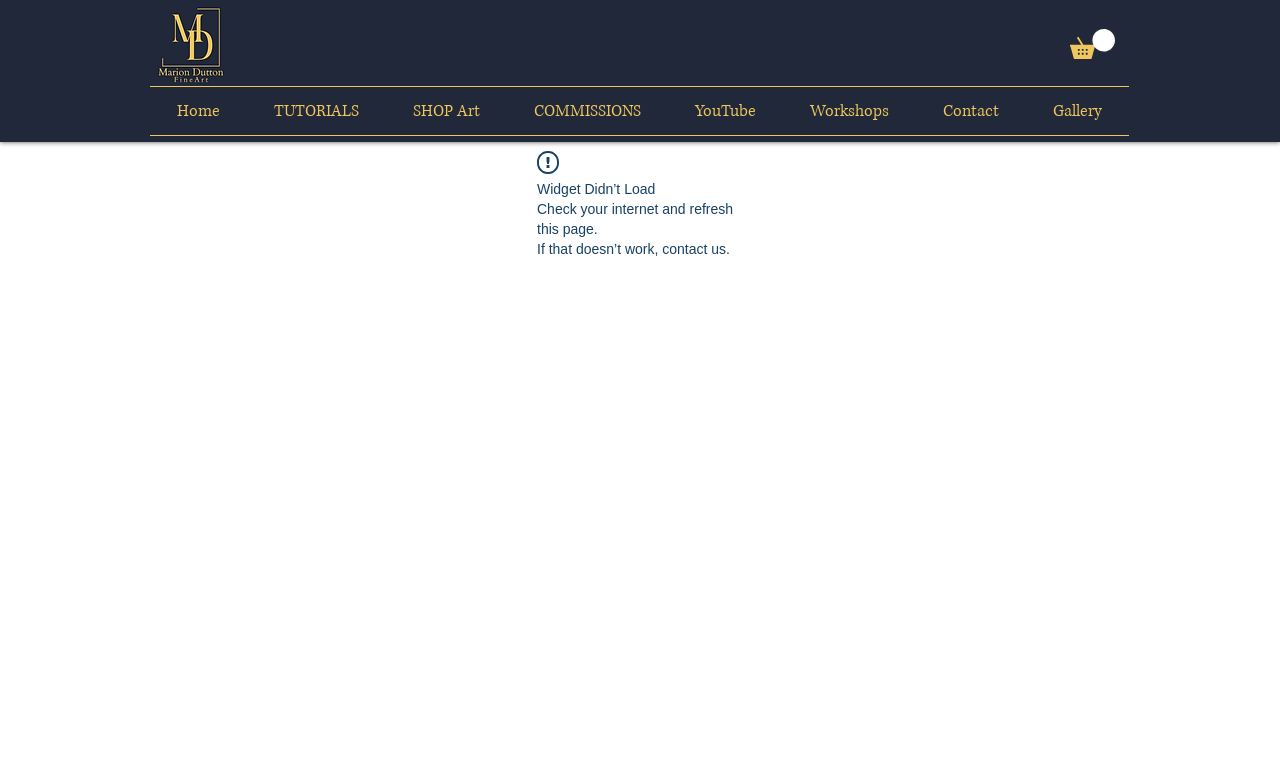What is the position of the 'Gallery' link?
Refer to the screenshot and respond with a concise word or phrase.

Rightmost